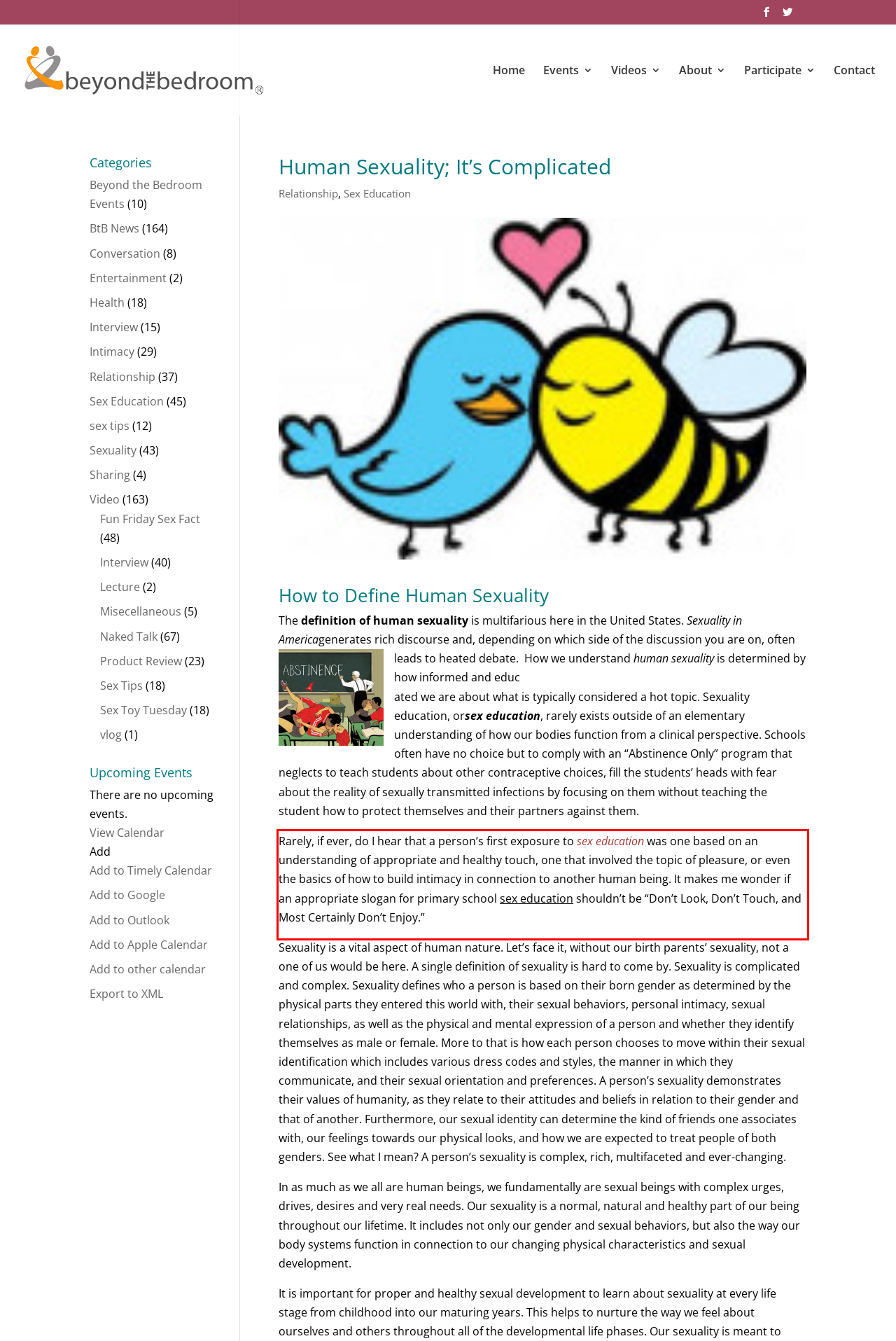Extract and provide the text found inside the red rectangle in the screenshot of the webpage.

Rarely, if ever, do I hear that a person’s first exposure to sex education was one based on an understanding of appropriate and healthy touch, one that involved the topic of pleasure, or even the basics of how to build intimacy in connection to another human being. It makes me wonder if an appropriate slogan for primary school sex education shouldn’t be “Don’t Look, Don’t Touch, and Most Certainly Don’t Enjoy.”